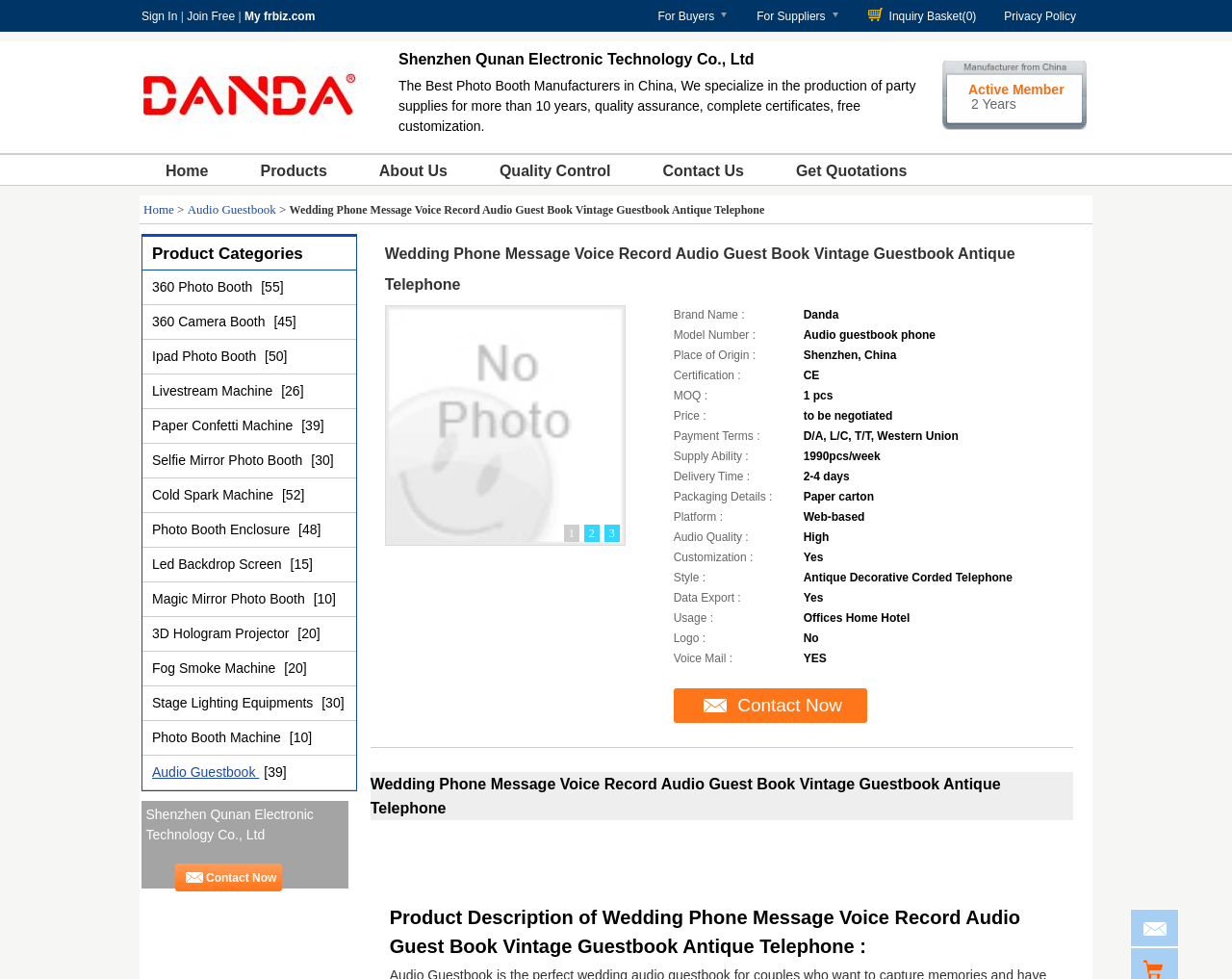Identify and provide the text of the main header on the webpage.

Wedding Phone Message Voice Record Audio Guest Book Vintage Guestbook Antique Telephone